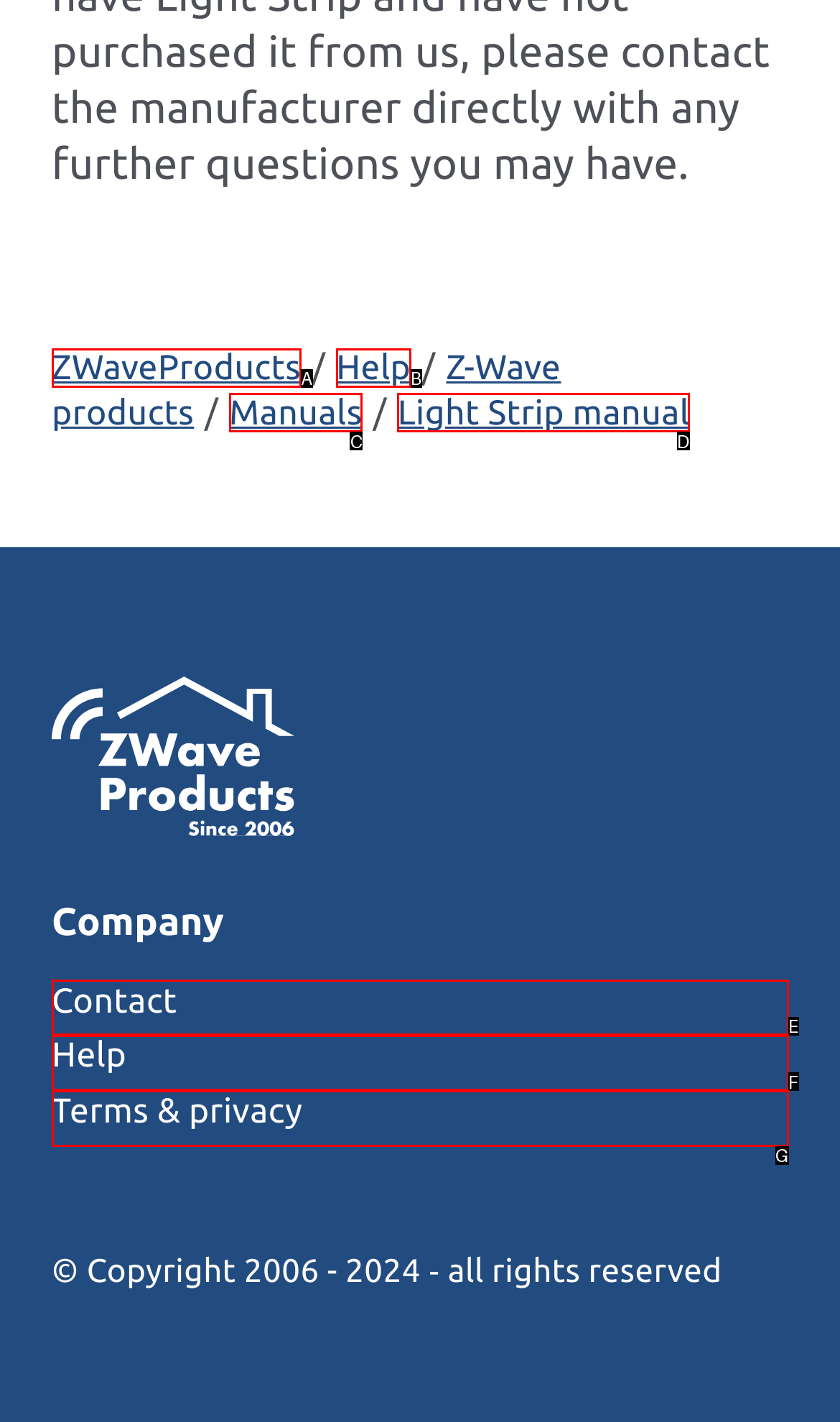Determine which option matches the element description: Terms & privacy
Reply with the letter of the appropriate option from the options provided.

G